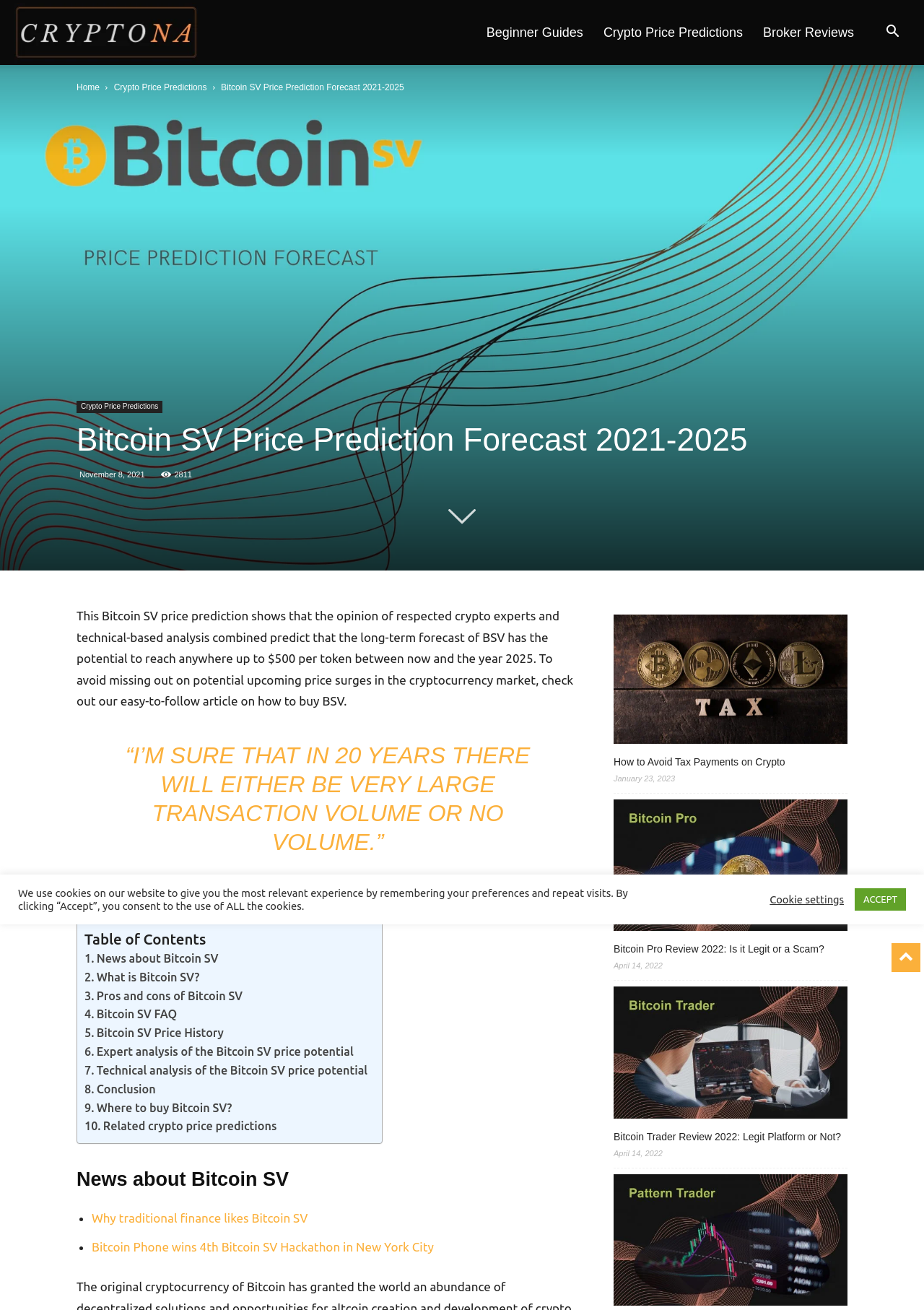Please find and report the primary heading text from the webpage.

Bitcoin SV Price Prediction Forecast 2021-2025